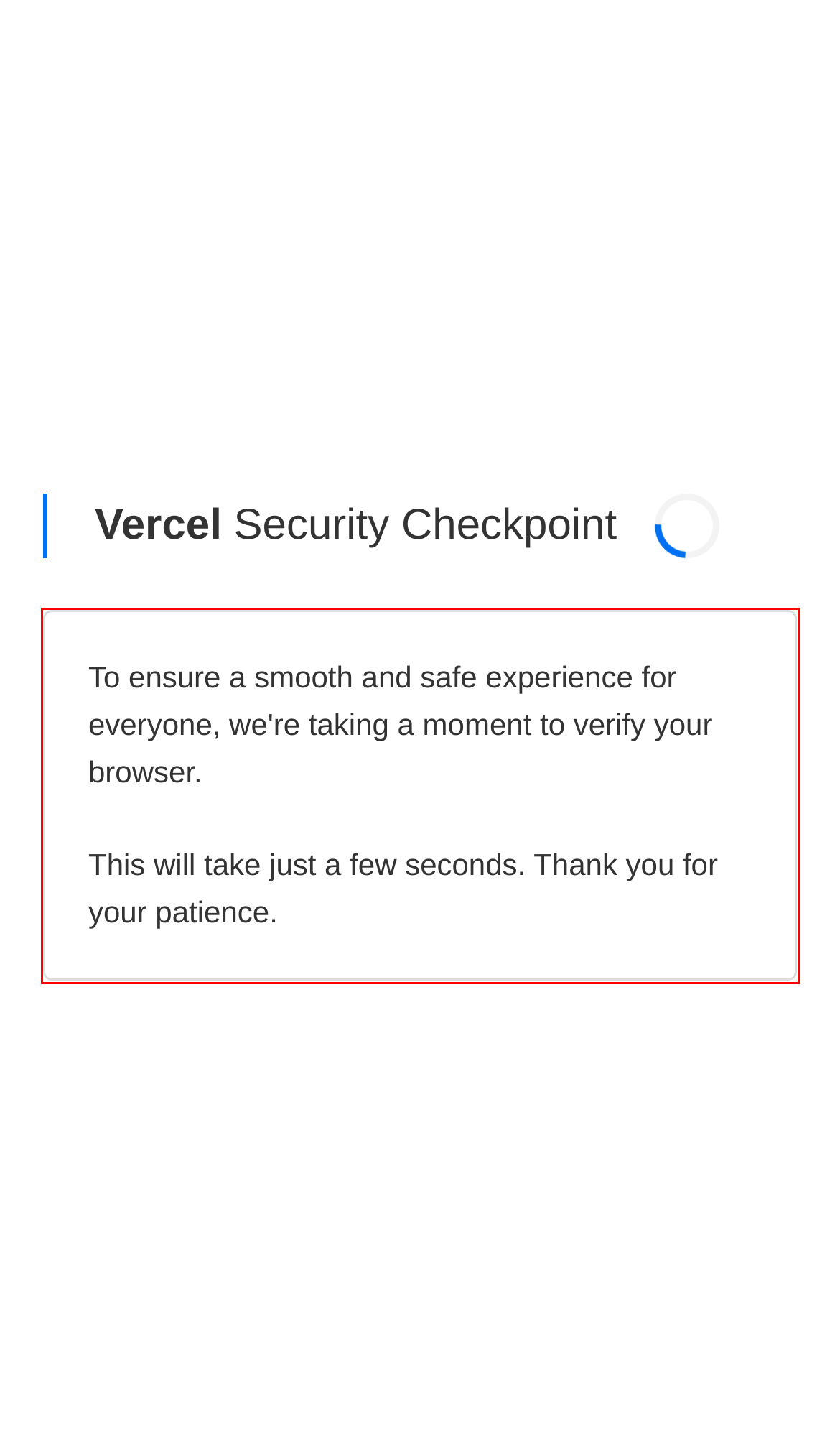You have a webpage screenshot with a red rectangle surrounding a UI element. Extract the text content from within this red bounding box.

To ensure a smooth and safe experience for everyone, we're taking a moment to verify your browser. This will take just a few seconds. Thank you for your patience.